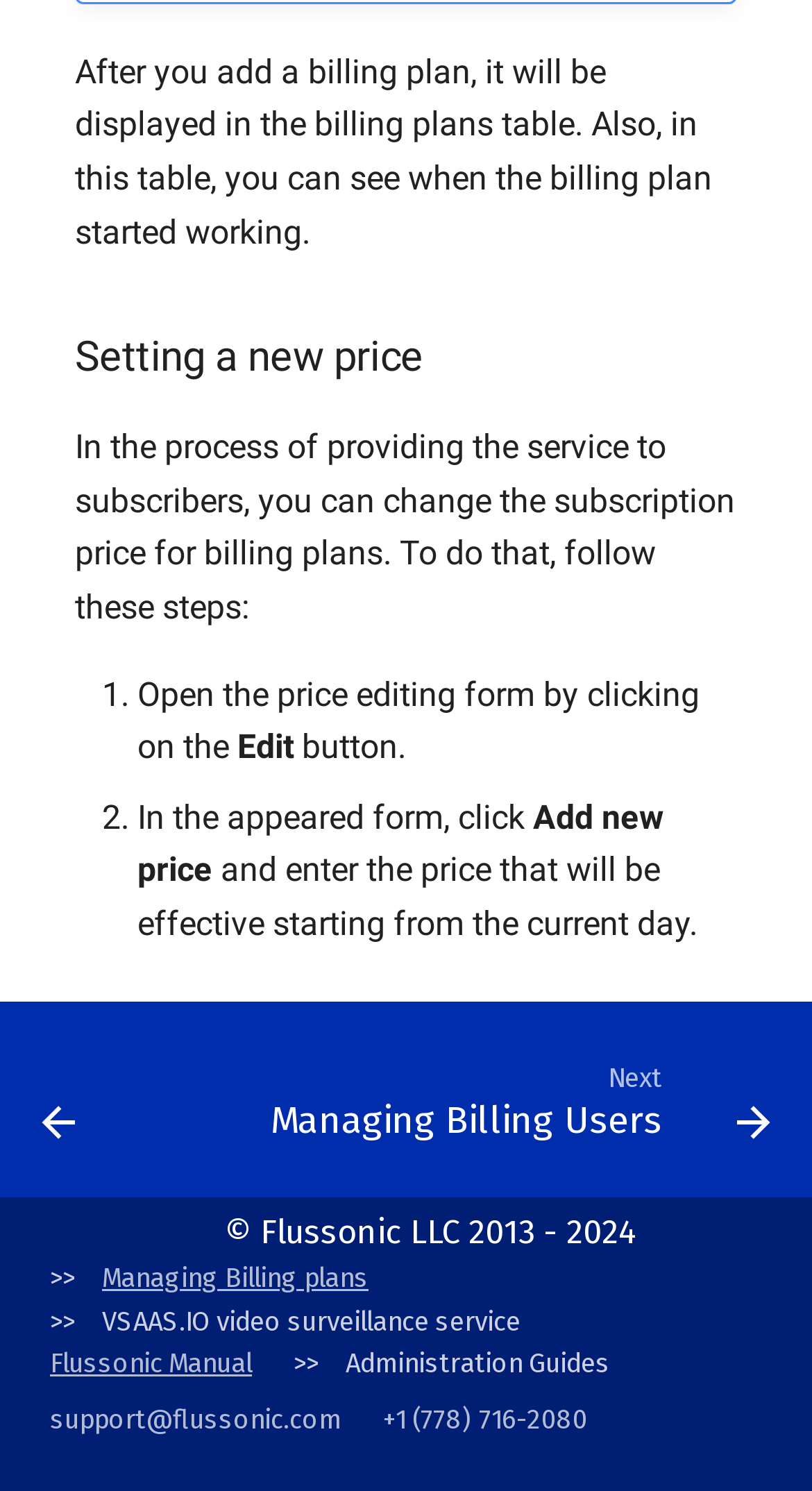Locate the bounding box coordinates for the element described below: "Next Managing Billing Users". The coordinates must be four float values between 0 and 1, formatted as [left, top, right, bottom].

[0.281, 0.705, 0.99, 0.786]